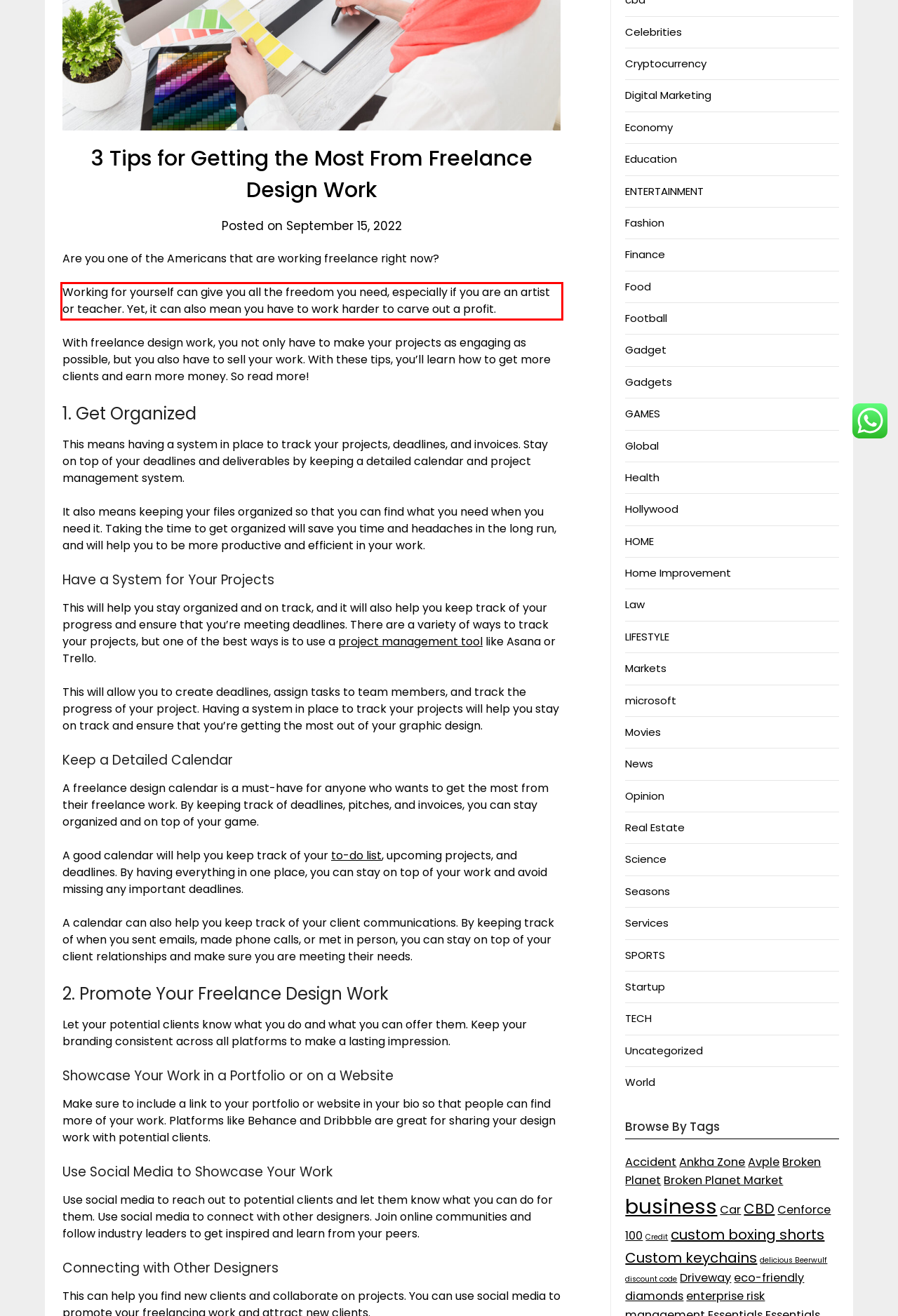By examining the provided screenshot of a webpage, recognize the text within the red bounding box and generate its text content.

Working for yourself can give you all the freedom you need, especially if you are an artist or teacher. Yet, it can also mean you have to work harder to carve out a profit.